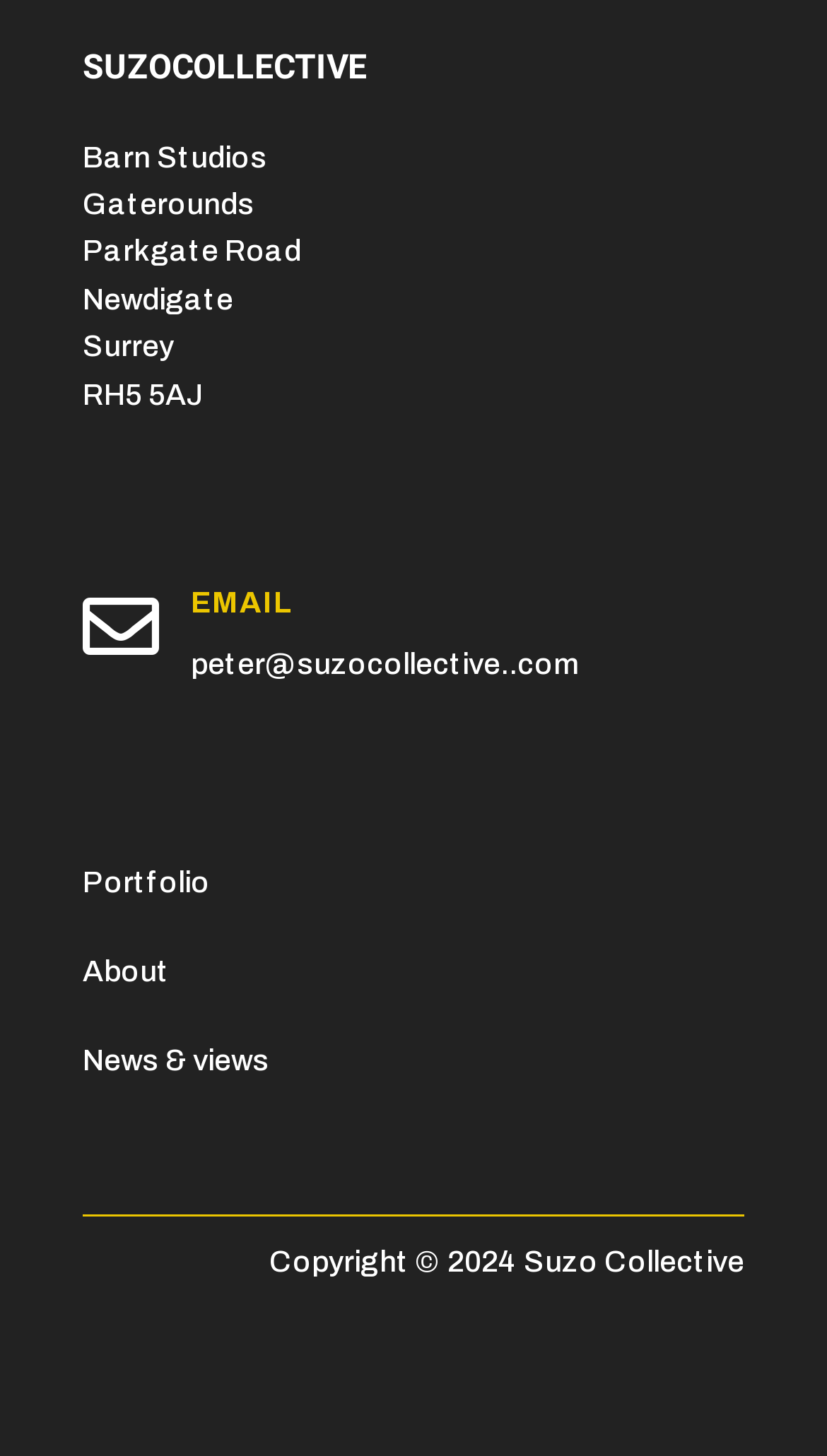What is the studio name?
Provide a short answer using one word or a brief phrase based on the image.

Barn Studios